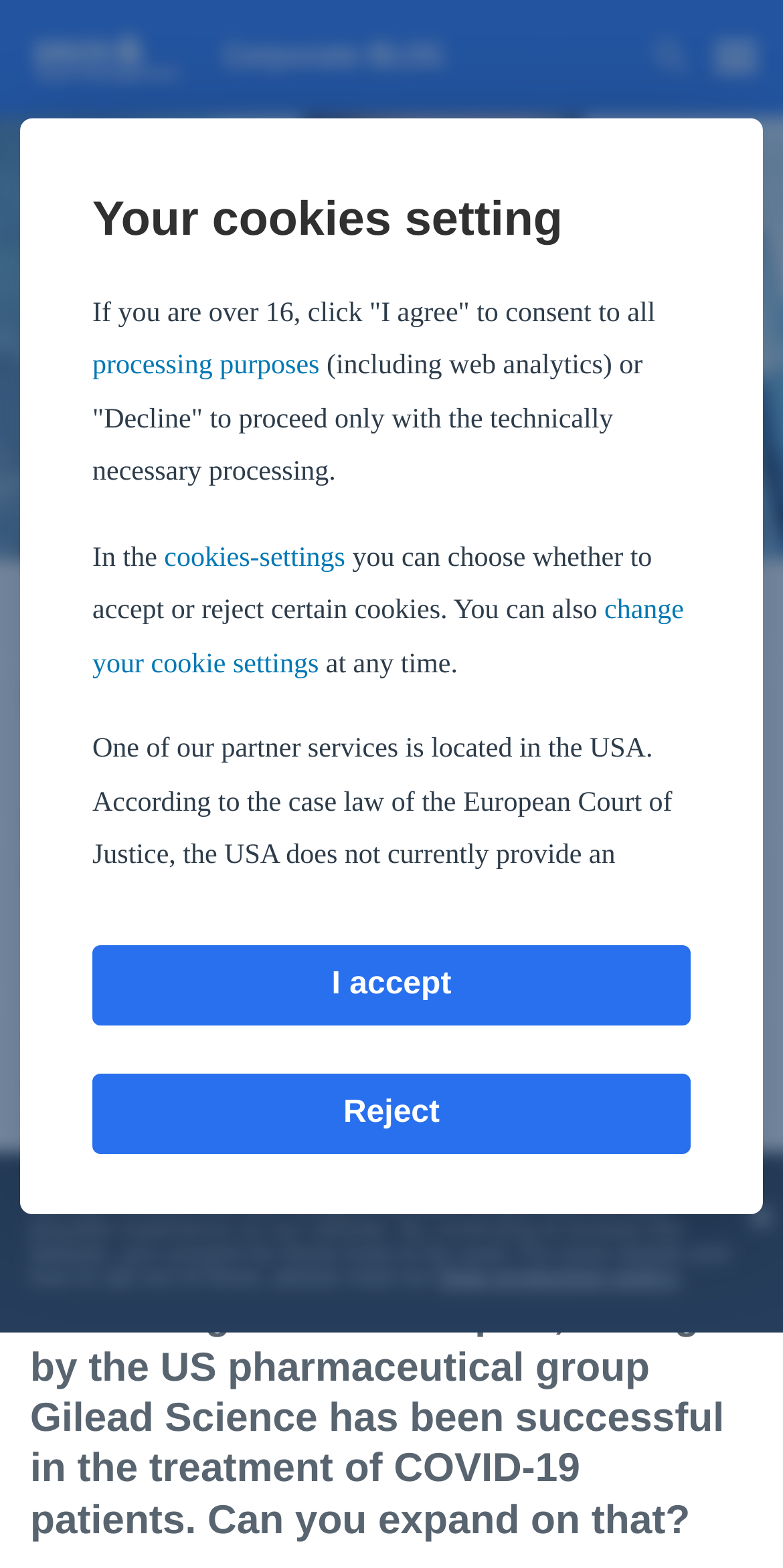Using the information in the image, give a comprehensive answer to the question: 
What is the name of the US pharmaceutical group mentioned in the article?

I found the name of the US pharmaceutical group by reading the article's content, which mentions 'Gilead Sciences' as a company searching for a COVID-19 remedy.